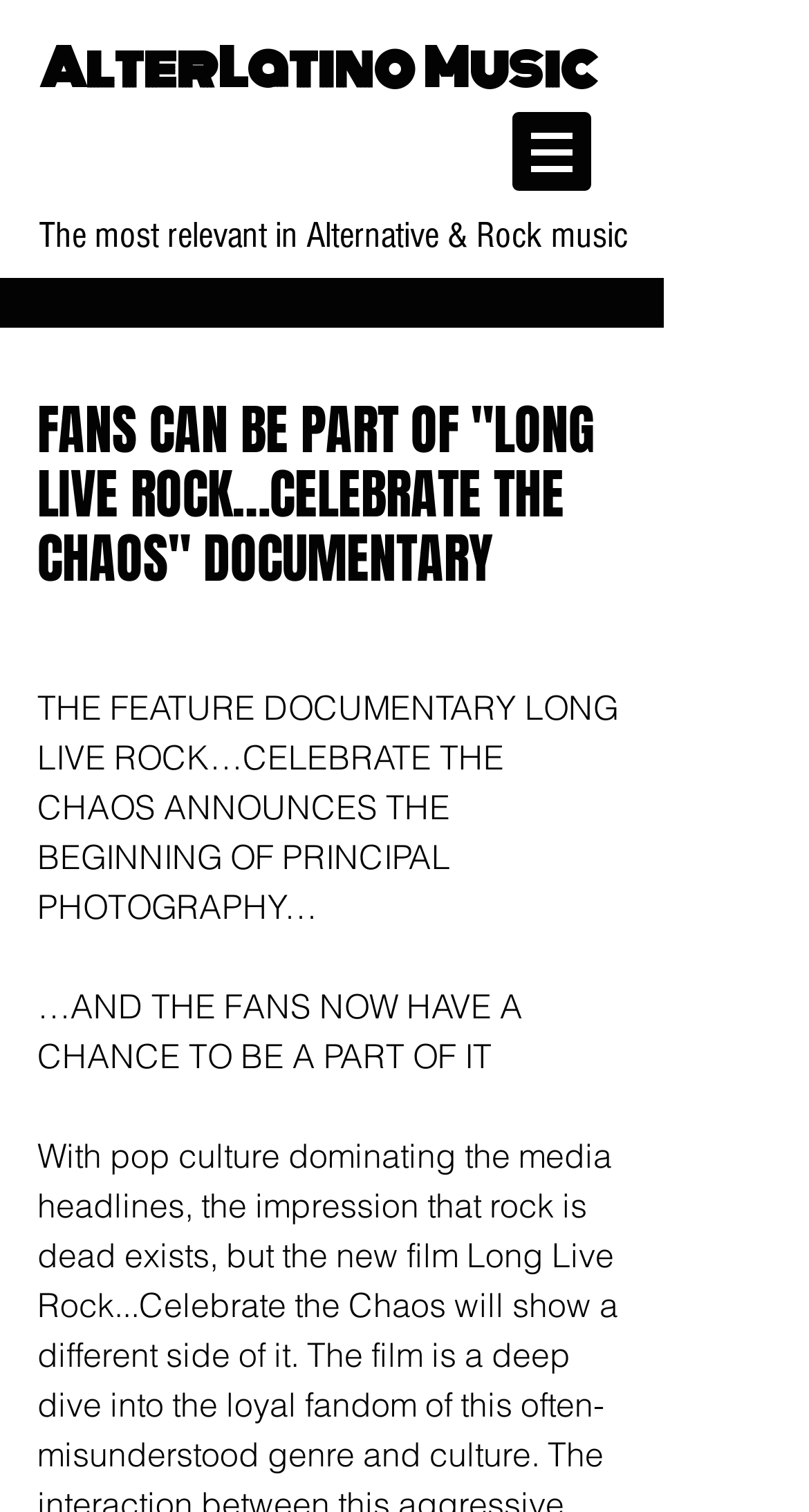What opportunity do fans have?
Examine the image and provide an in-depth answer to the question.

The opportunity that fans have can be found in the StaticText element with the text '…AND THE FANS NOW HAVE A CHANCE TO BE A PART OF IT', which indicates that fans have a chance to be part of the documentary.